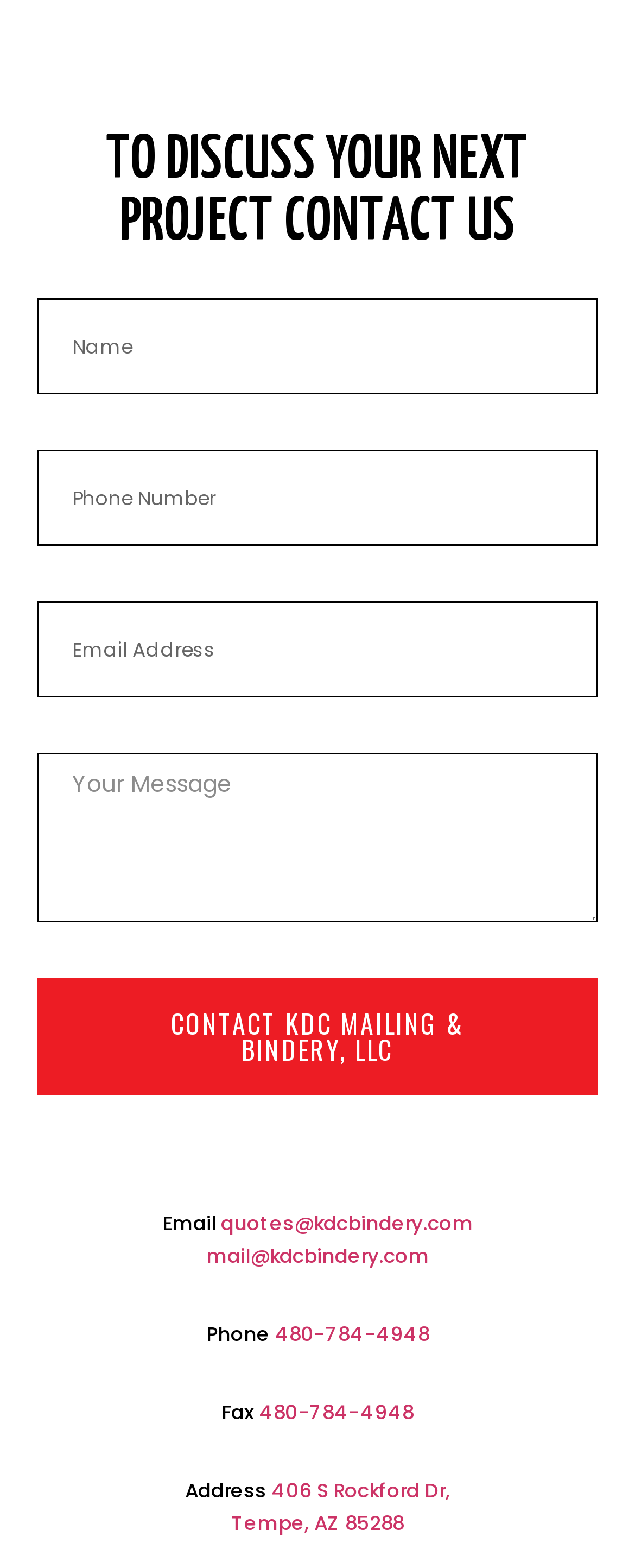Please find the bounding box for the UI element described by: "parent_node: Name name="form_fields[name]" placeholder="Name"".

[0.06, 0.19, 0.94, 0.252]